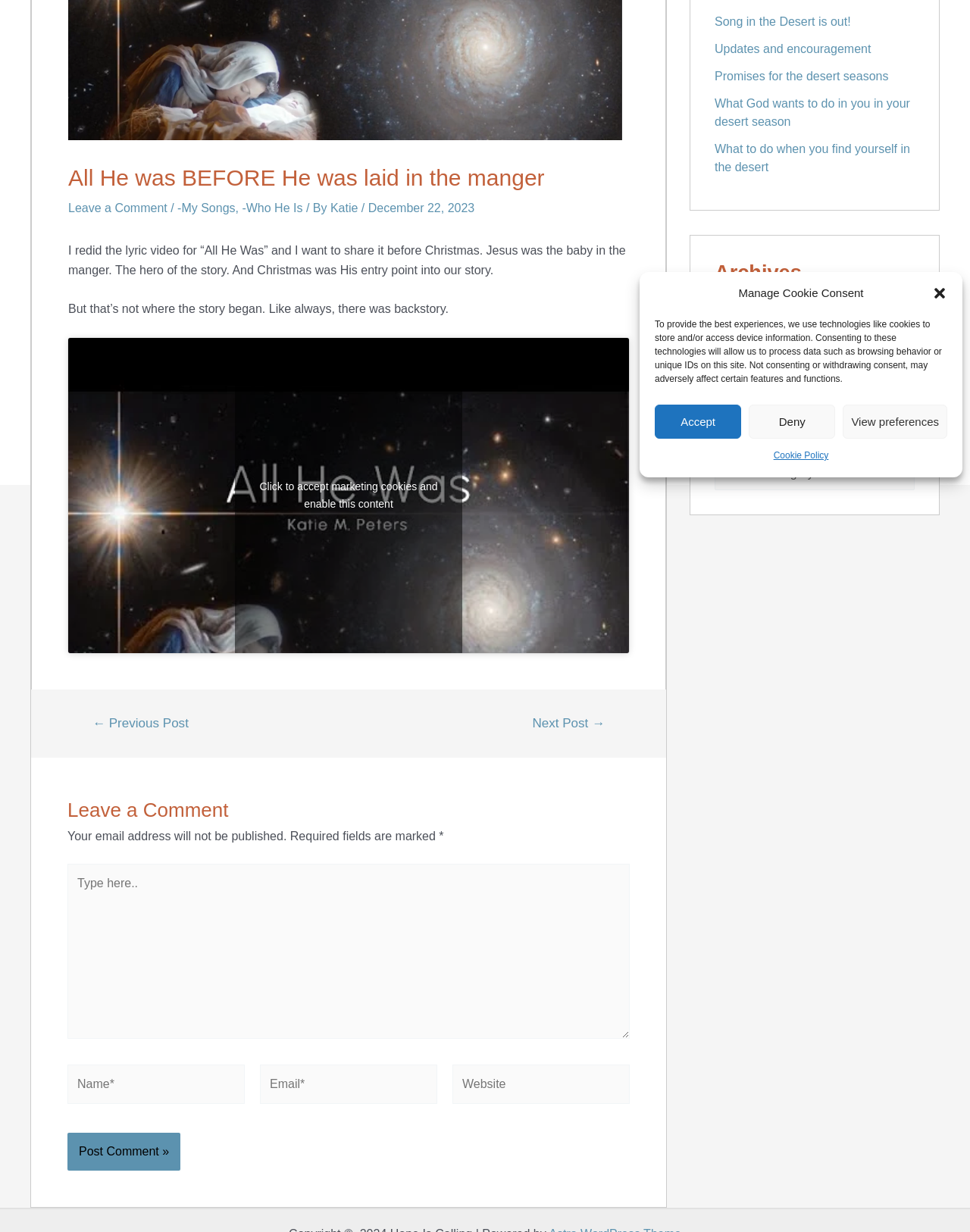Bounding box coordinates are specified in the format (top-left x, top-left y, bottom-right x, bottom-right y). All values are floating point numbers bounded between 0 and 1. Please provide the bounding box coordinate of the region this sentence describes: -My Songs

[0.183, 0.164, 0.243, 0.174]